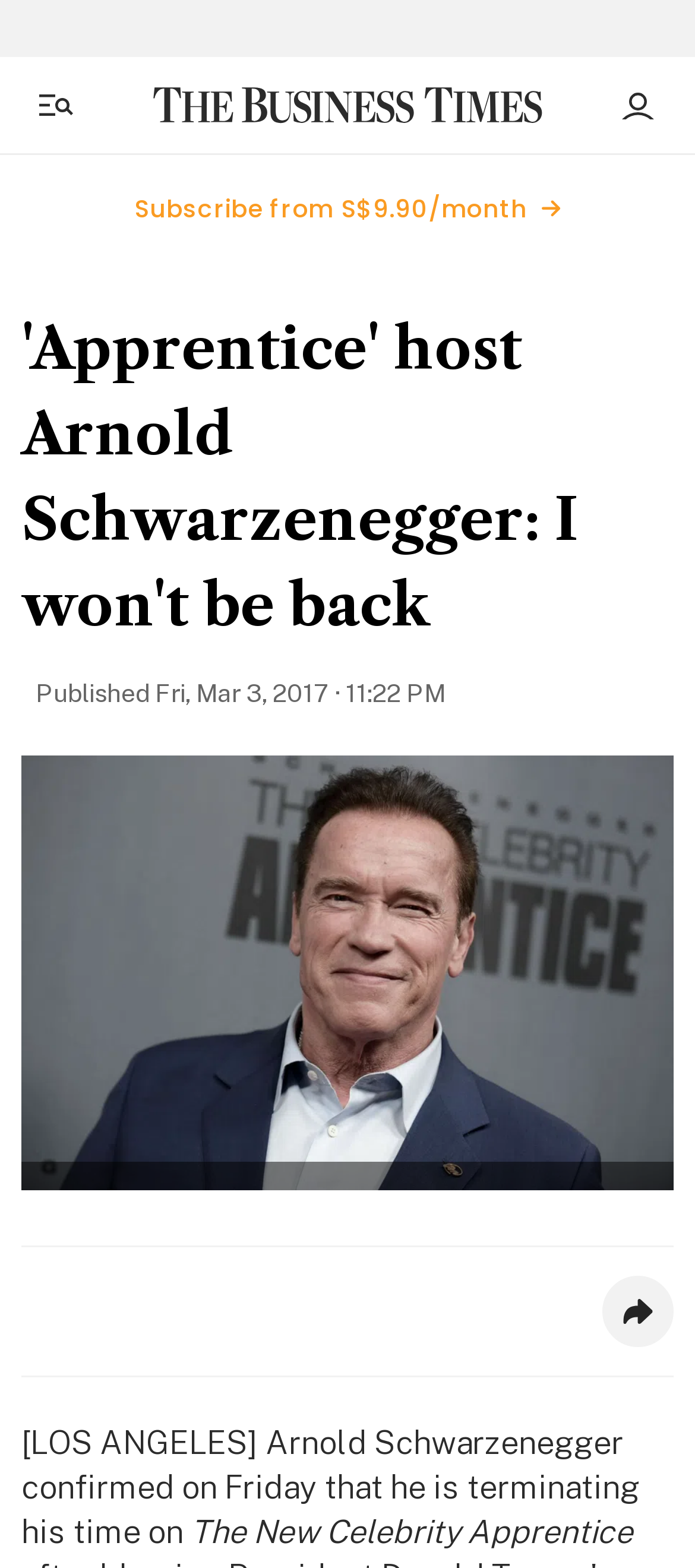Provide a single word or phrase answer to the question: 
What is the name of the publication?

The Business Times